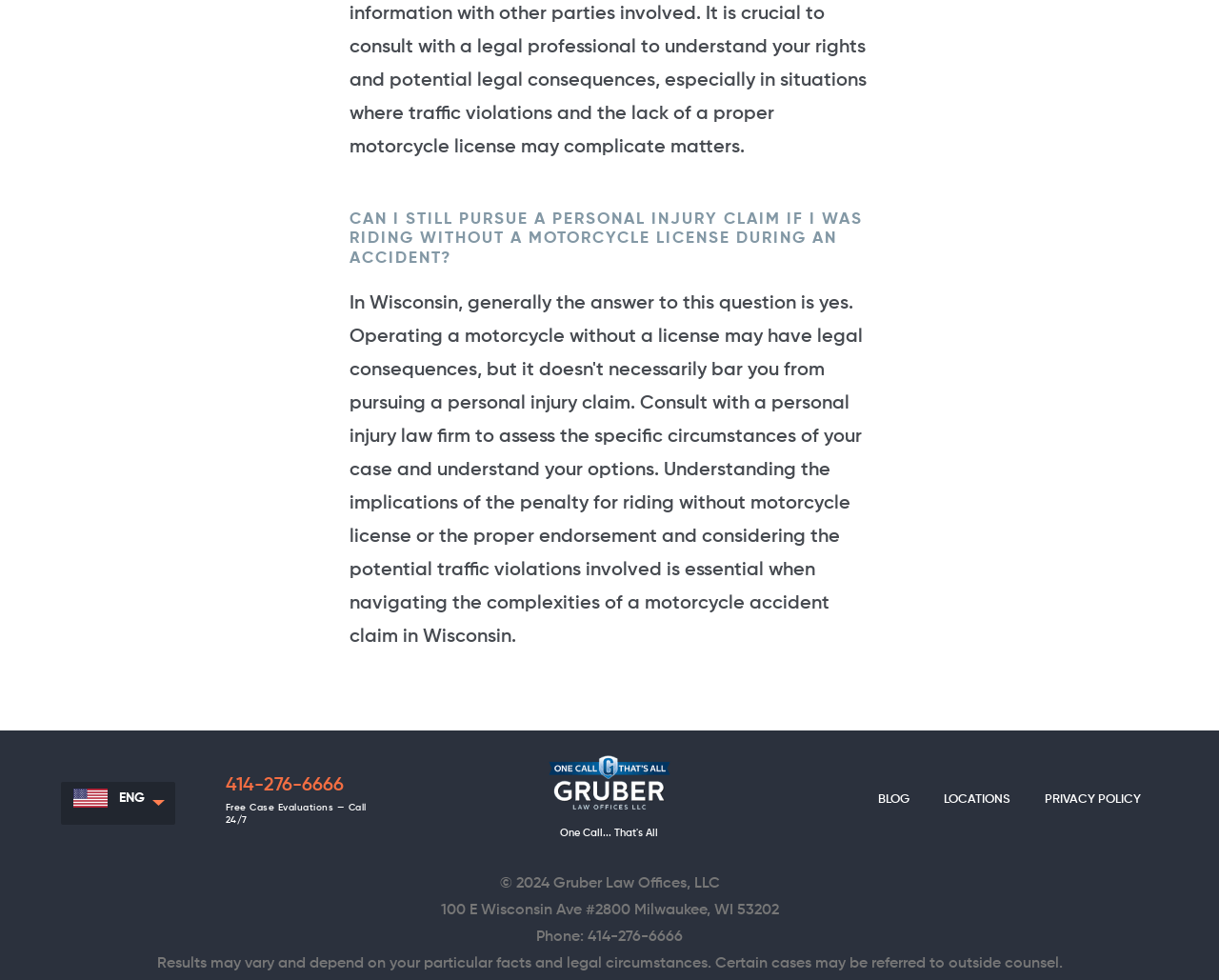Consider the image and give a detailed and elaborate answer to the question: 
What is the phone number to call for a free case evaluation?

I found the phone number by looking at the static text elements on the webpage. Specifically, I found the text 'Free Case Evaluations — Call 24/7' and the phone number '414-276-6666' next to it, indicating that this is the number to call for a free case evaluation.